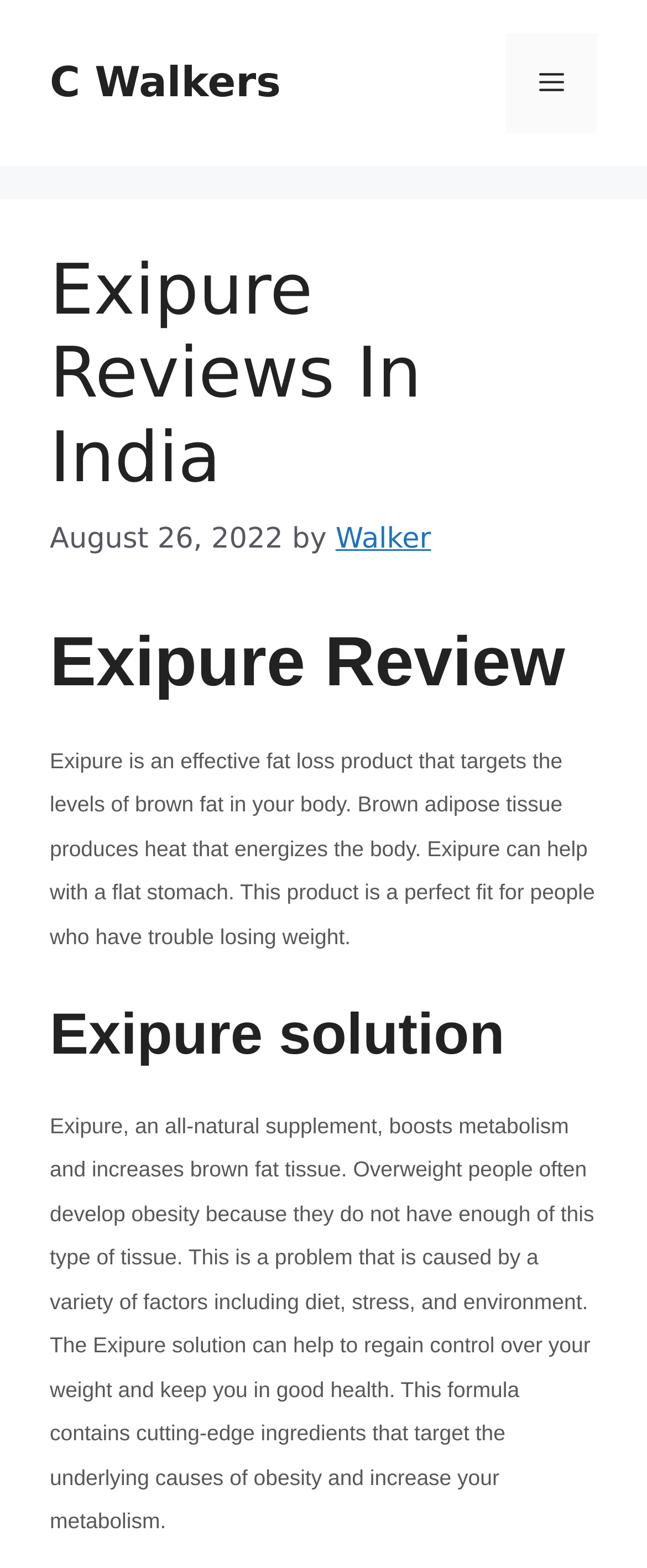What is the name of the product reviewed?
Based on the image, give a concise answer in the form of a single word or short phrase.

Exipure